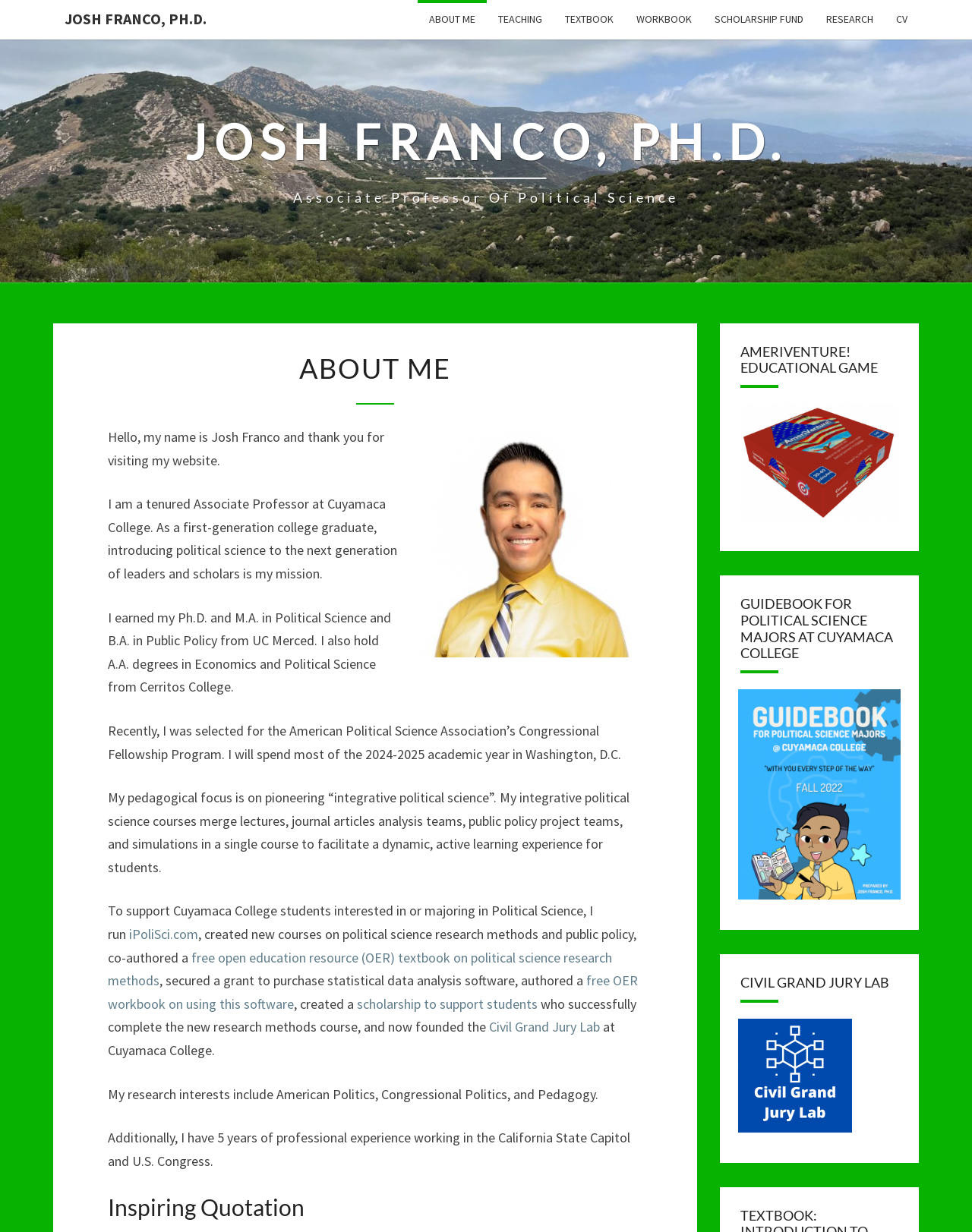Find the bounding box coordinates of the element's region that should be clicked in order to follow the given instruction: "Check out the GUIDEBOOK FOR POLITICAL SCIENCE MAJORS AT CUYAMACA COLLEGE". The coordinates should consist of four float numbers between 0 and 1, i.e., [left, top, right, bottom].

[0.759, 0.642, 0.927, 0.655]